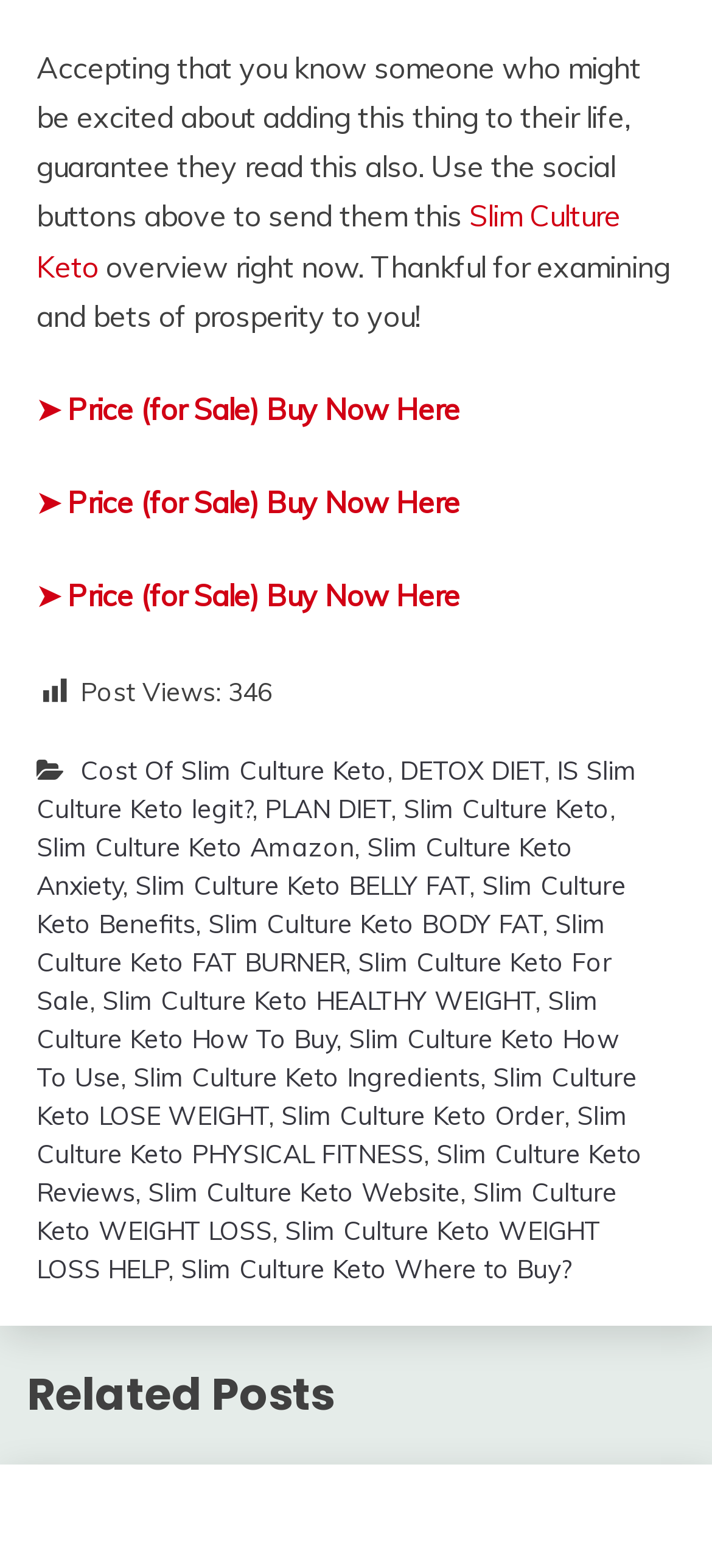How many links are there on the webpage?
Your answer should be a single word or phrase derived from the screenshot.

24